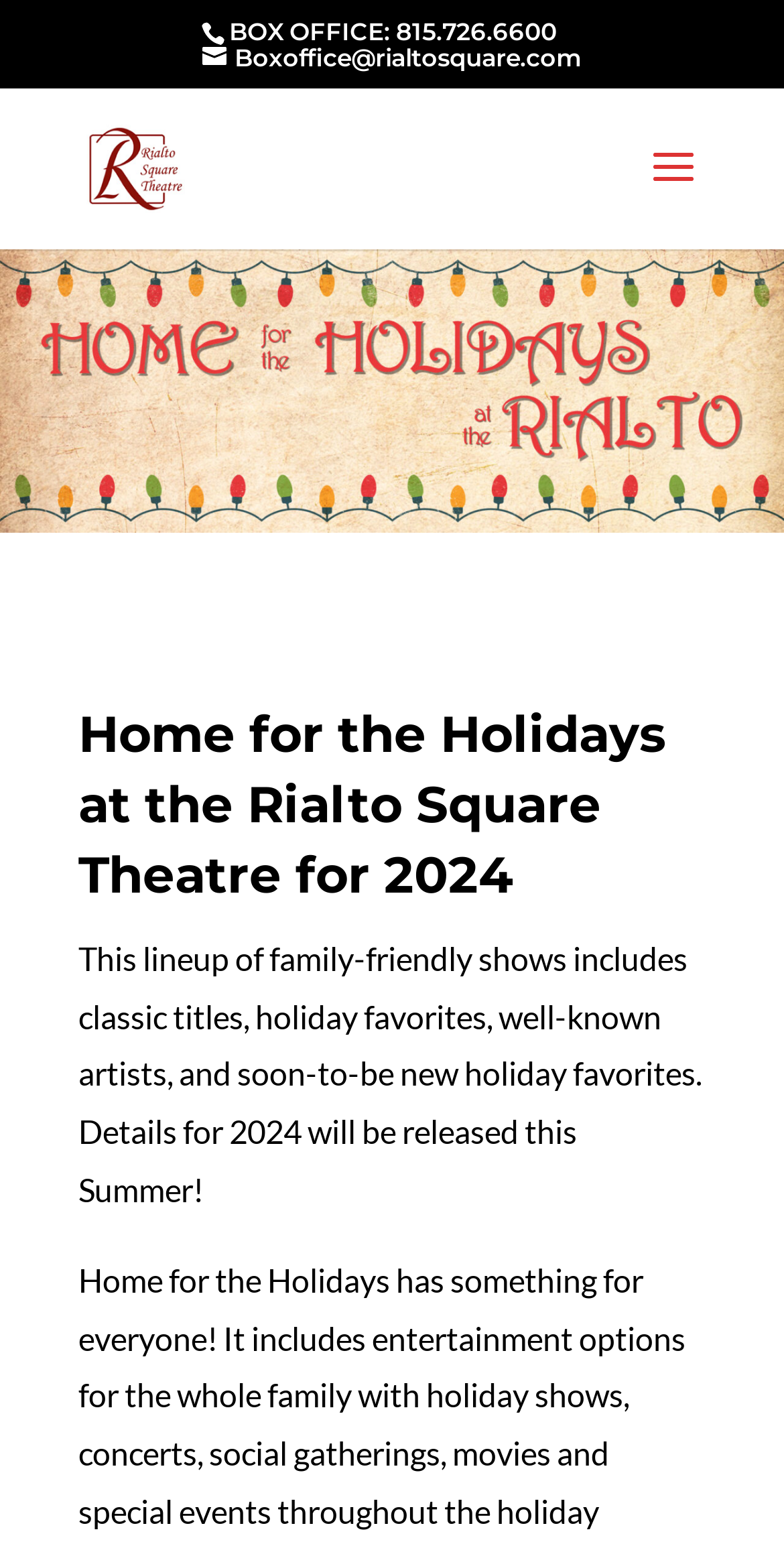Please analyze the image and give a detailed answer to the question:
What is the theme of the shows at the Rialto Square Theatre?

I found the theme of the shows by looking at the heading element that says 'Home for the Holidays at the Rialto Square Theatre for 2024'. This suggests that the shows are related to the holiday season.